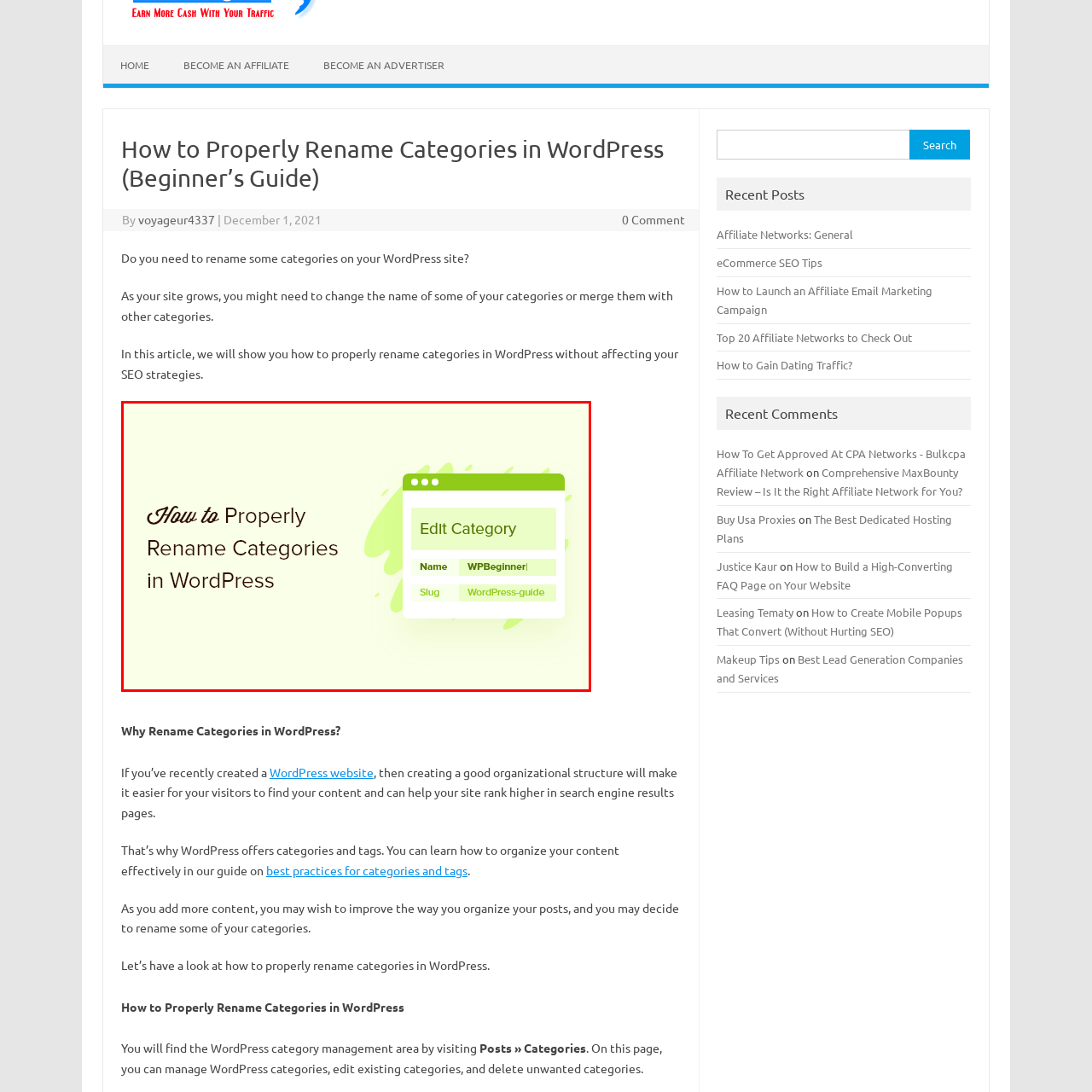Detail the scene within the red-bordered box in the image, including all relevant features and actions.

The image showcases a guide titled "How to Properly Rename Categories in WordPress." It visually represents a section of the WordPress editing interface, specifically the "Edit Category" box. The box includes fields labeled "Name" with the example "WPBeginner" and "Slug" with "WordPress-guide," reflecting how users can update category names and slugs within their WordPress site. The background features a soft, light yellow color with subtle green accents, creating an inviting atmosphere for beginners learning about WordPress category management. This image effectively illustrates a key aspect of organizing content for improved SEO and usability on WordPress platforms.